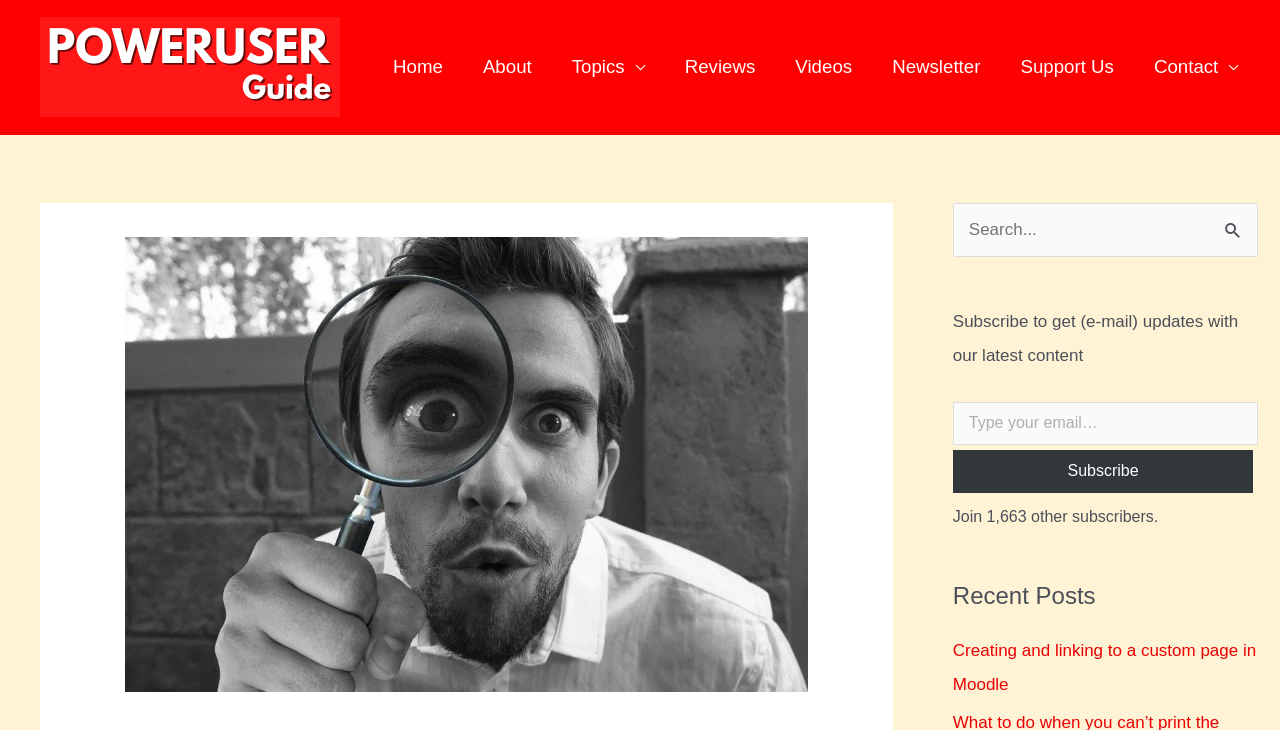Find the bounding box coordinates of the clickable area that will achieve the following instruction: "Search for something".

[0.744, 0.278, 0.983, 0.352]